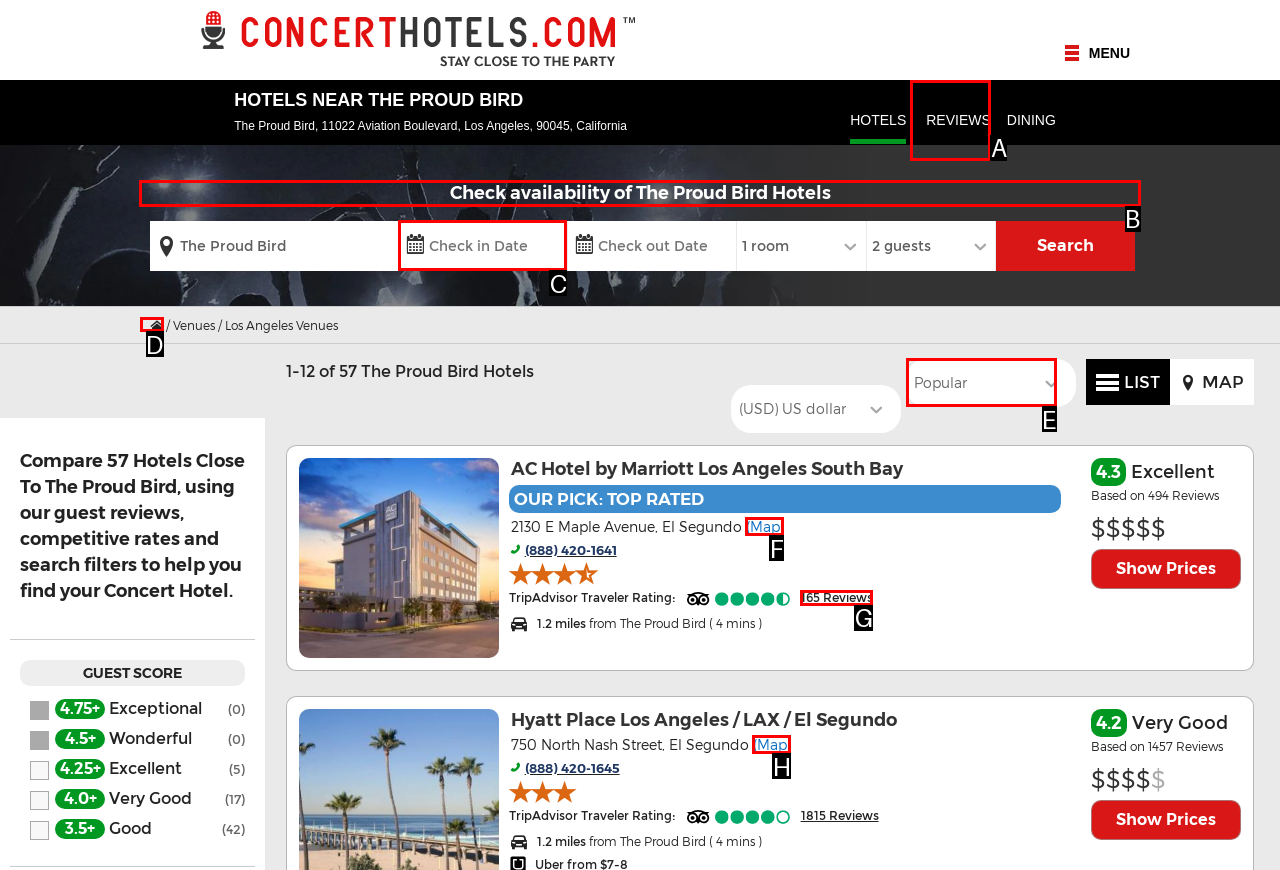Given the task: Check availability of The Proud Bird Hotels, tell me which HTML element to click on.
Answer with the letter of the correct option from the given choices.

B